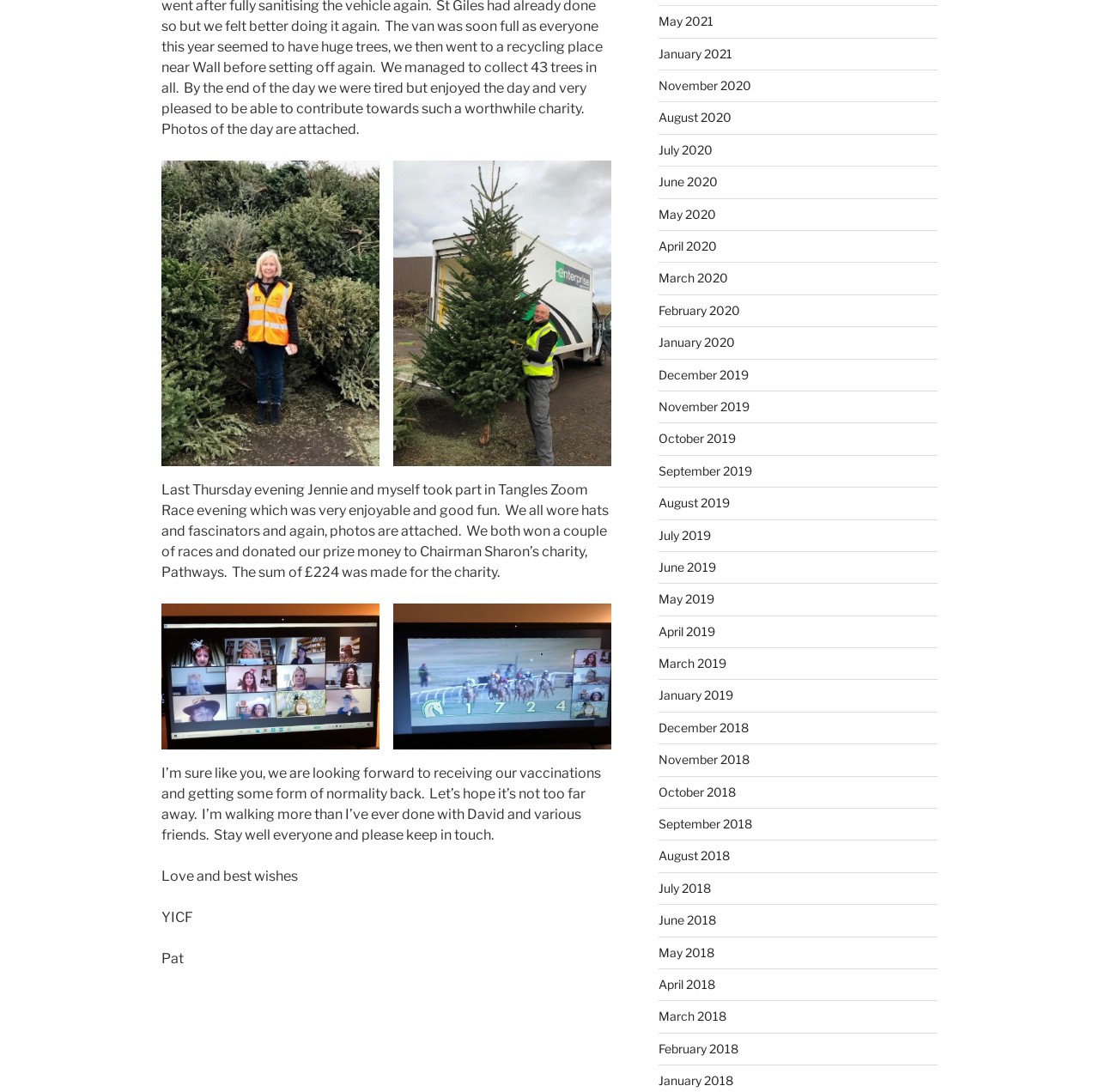Locate the bounding box coordinates of the region to be clicked to comply with the following instruction: "Click the link to view July 2020". The coordinates must be four float numbers between 0 and 1, in the form [left, top, right, bottom].

[0.599, 0.13, 0.648, 0.144]